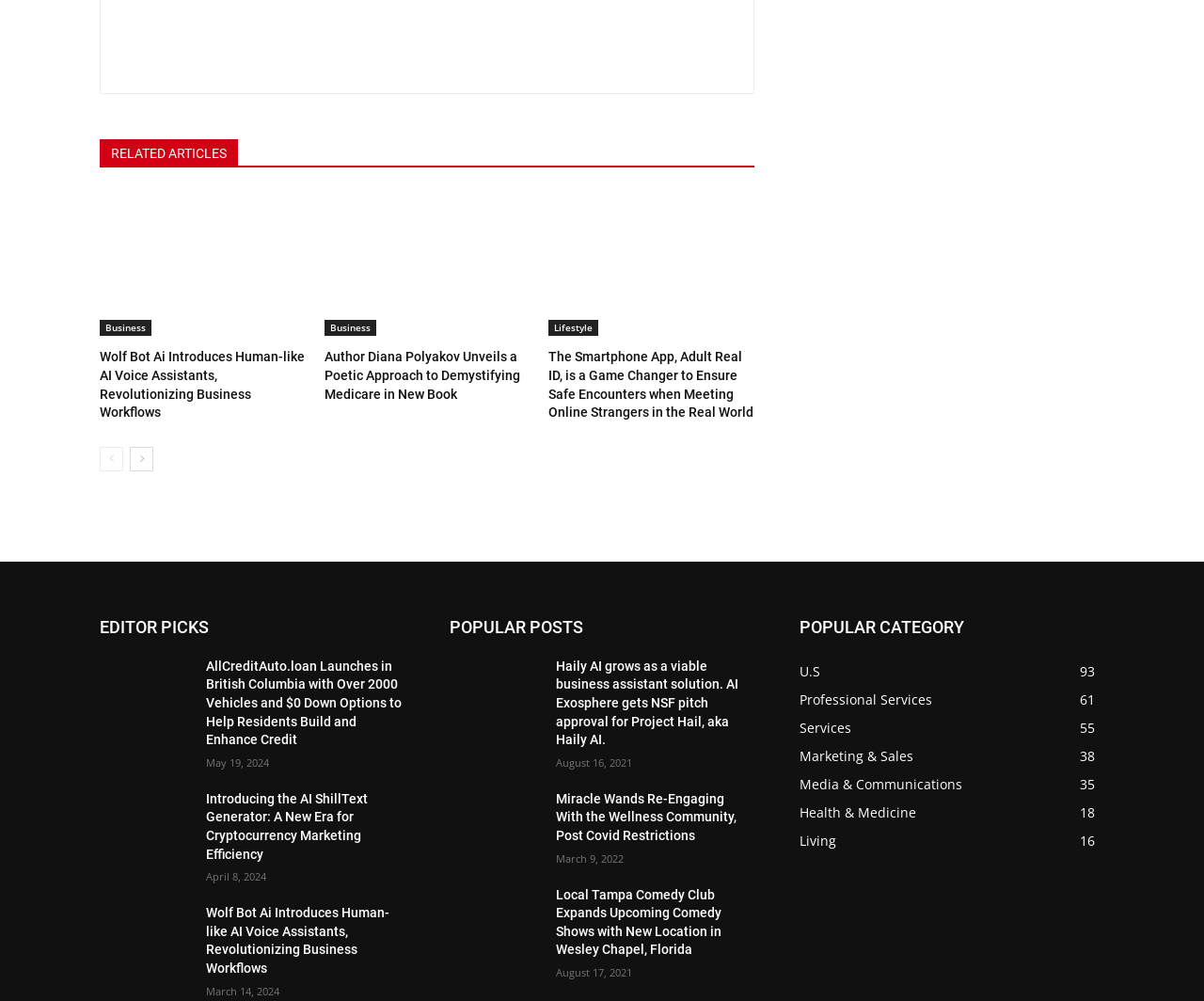Determine the bounding box coordinates of the clickable region to execute the instruction: "Read 'Wolf Bot Ai Introduces Human-like AI Voice Assistants, Revolutionizing Business Workflows'". The coordinates should be four float numbers between 0 and 1, denoted as [left, top, right, bottom].

[0.083, 0.192, 0.254, 0.336]